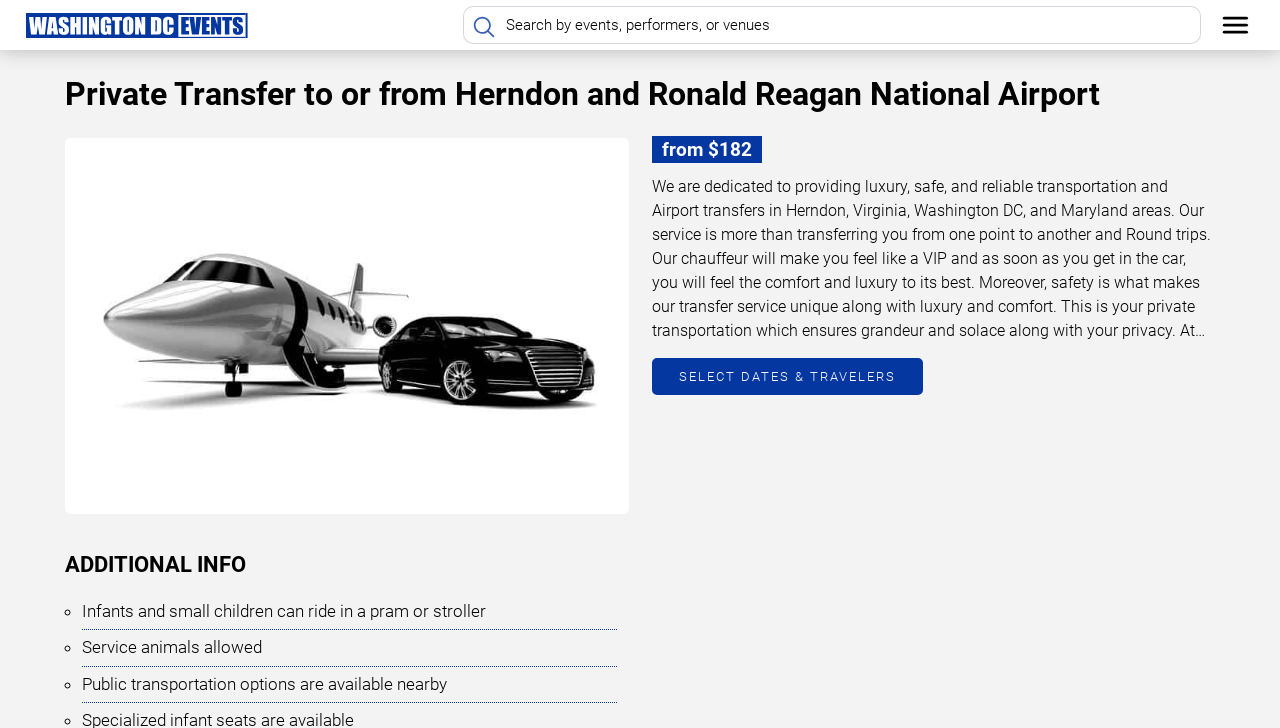Please give a one-word or short phrase response to the following question: 
What is the benefit of using this service?

VIP treatment